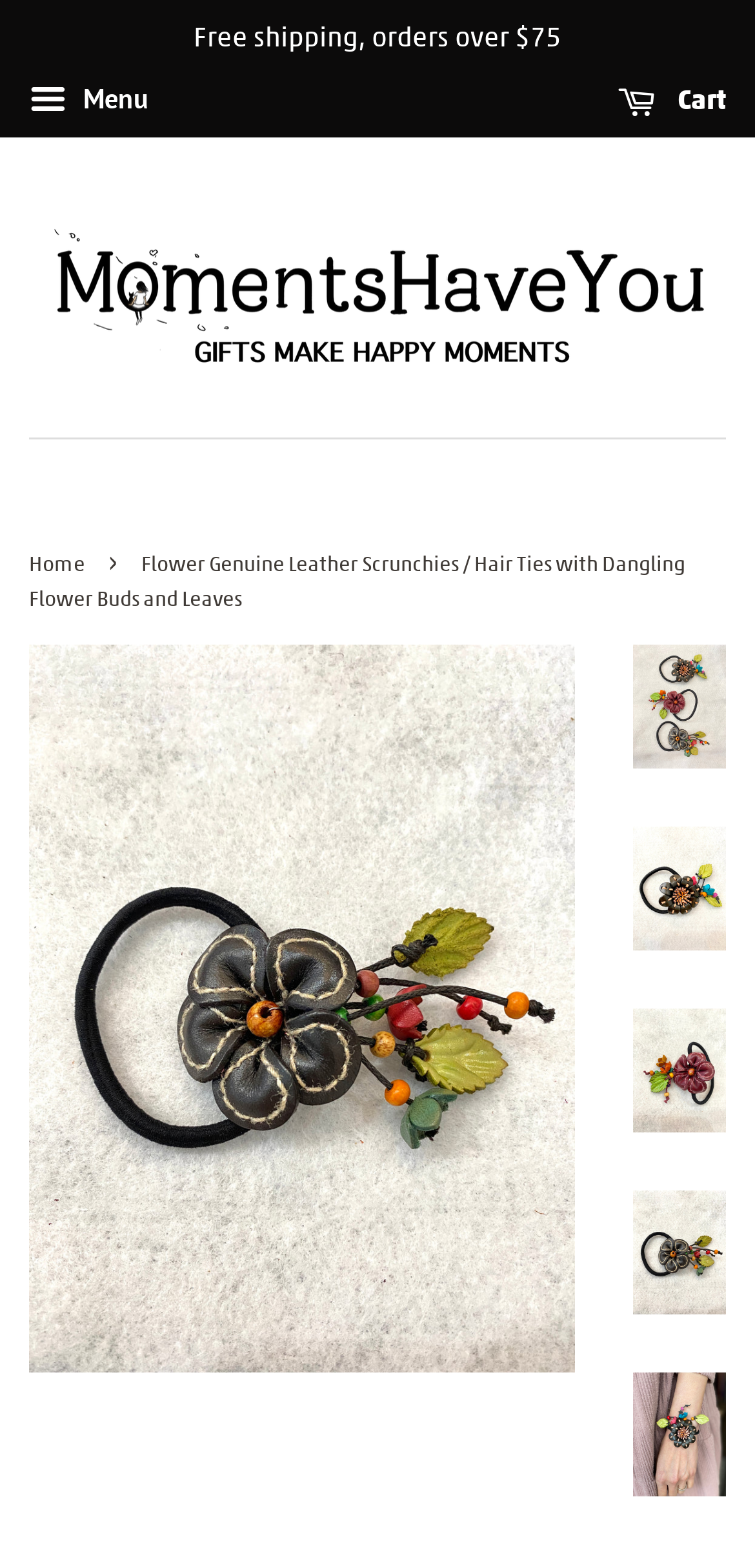Describe all the key features and sections of the webpage thoroughly.

This webpage is about handmade exotic scrunchies made of genuine leather with flower designs. At the top left corner, there is a notification about free shipping for orders over $75. Next to it, there is a menu button. On the top right corner, there is a cart link. 

Below the top section, there is a logo of "MomentsHaveYou" with a navigation menu, also known as breadcrumbs, which shows the current page's location in the website's hierarchy. The breadcrumbs section starts with a "Home" link, followed by the current page's title, "Flower Genuine Leather Scrunchies / Hair Ties with Dangling Flower Buds and Leaves".

Below the breadcrumbs section, there is a large image of the scrunchie product, taking up most of the width of the page. To the right of the image, there are five links to the same product, each with a smaller image of the scrunchie. These links are stacked vertically, with the first one at the top and the last one at the bottom.